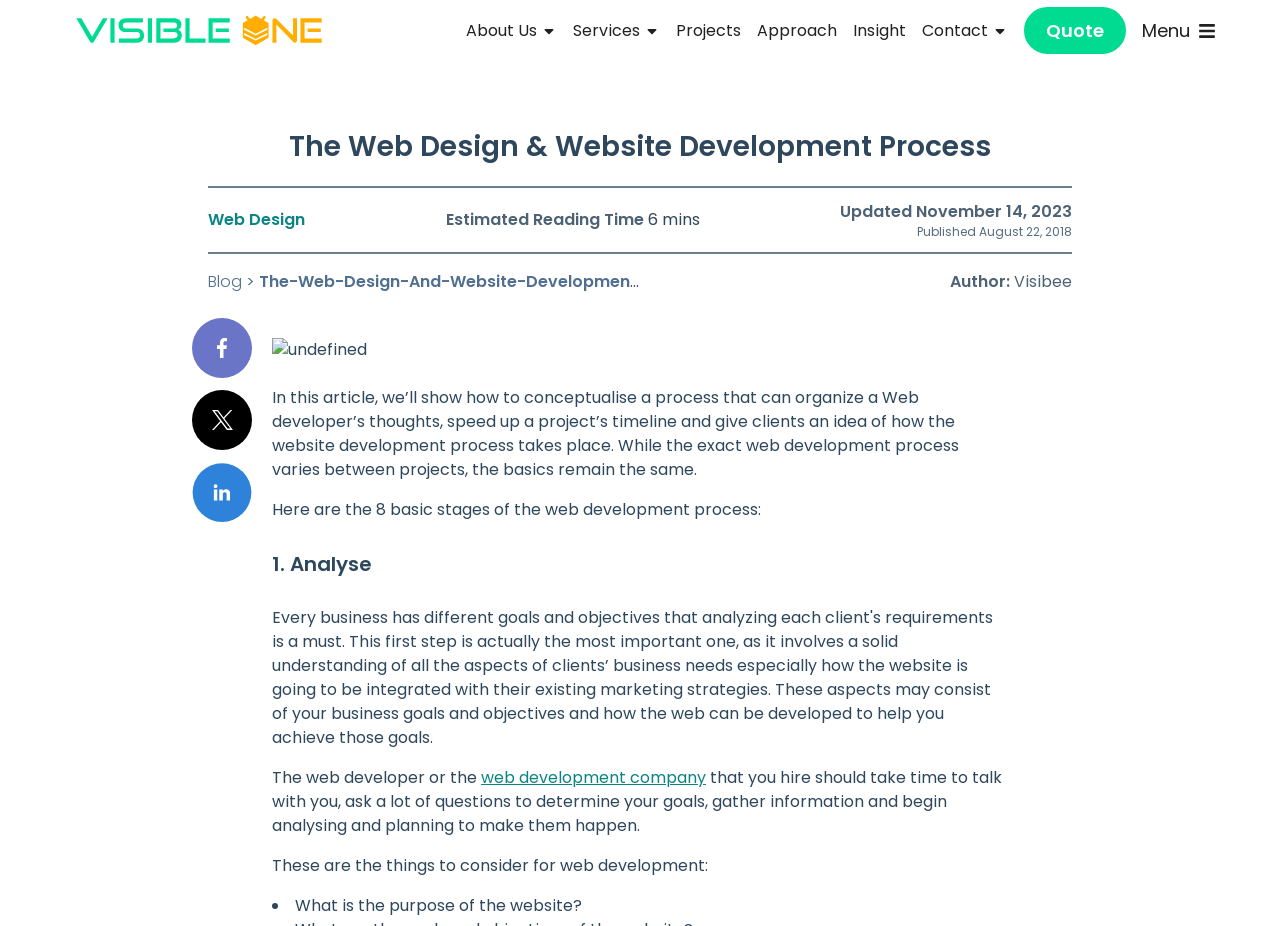Using the webpage screenshot and the element description About Us, determine the bounding box coordinates. Specify the coordinates in the format (top-left x, top-left y, bottom-right x, bottom-right y) with values ranging from 0 to 1.

[0.364, 0.007, 0.435, 0.059]